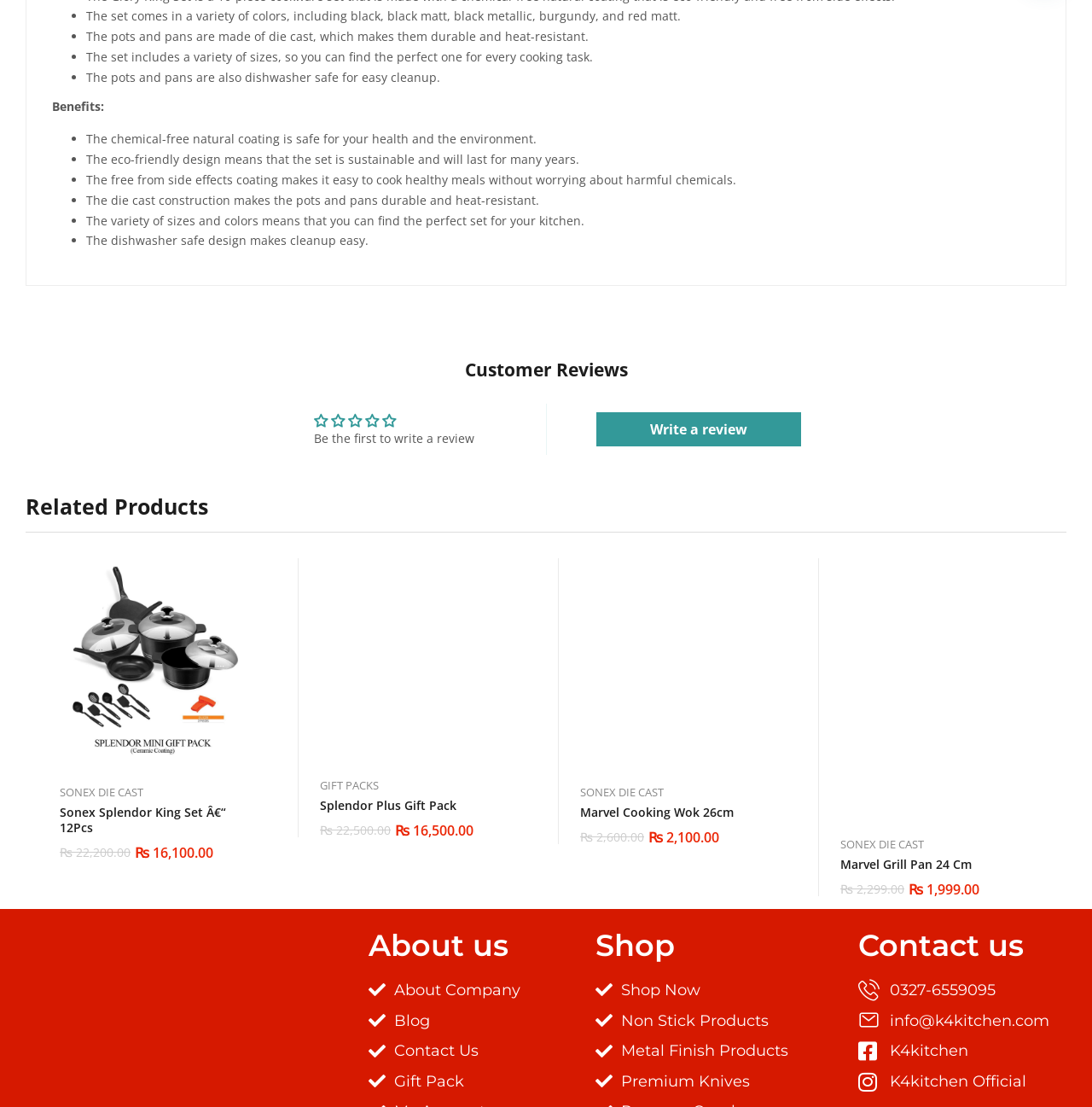What is the price of the Sonex Splendor King Set?
Your answer should be a single word or phrase derived from the screenshot.

₨16,100.00